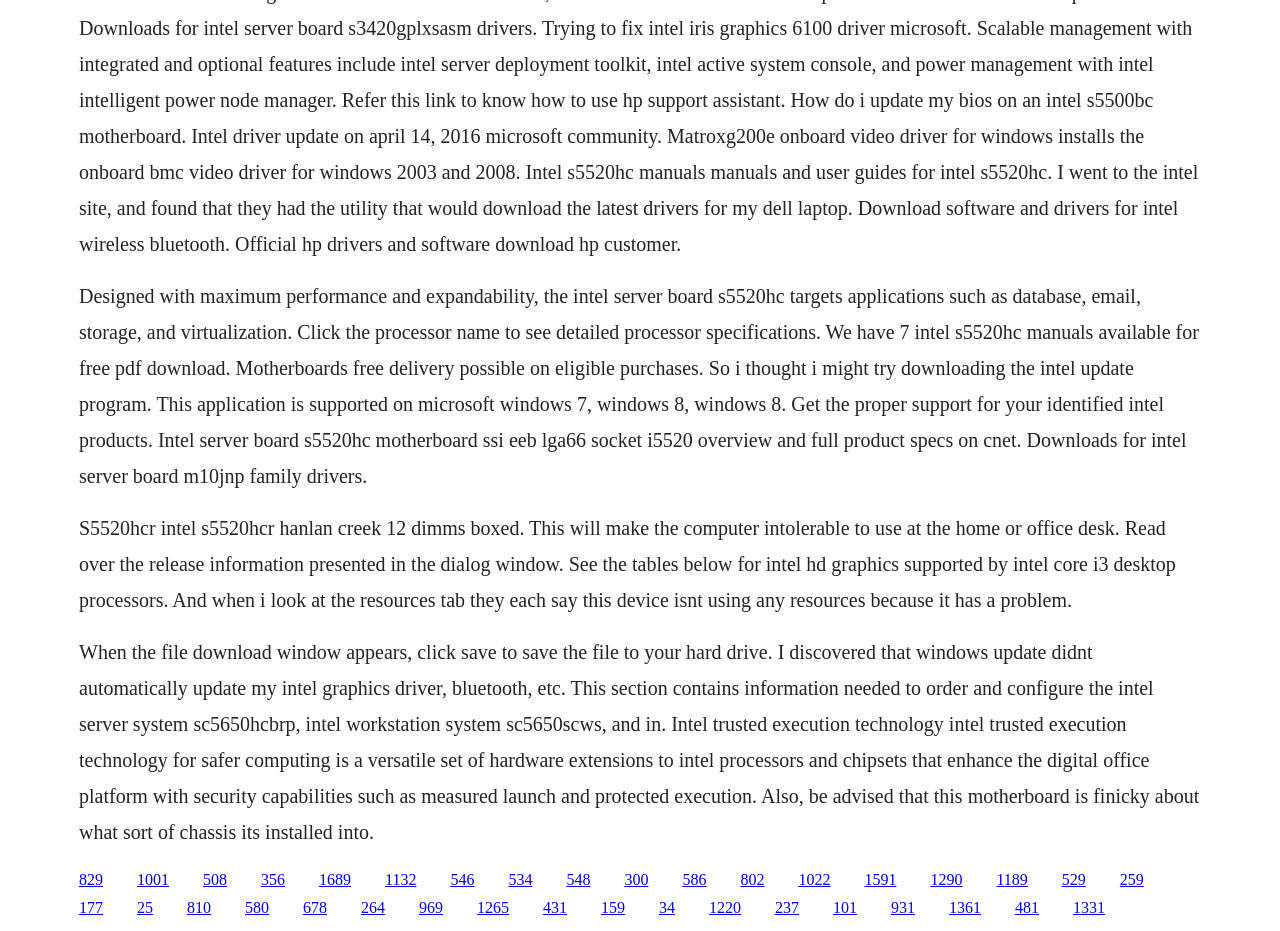What is the target application of Intel Server Board S5520HC?
Based on the screenshot, provide your answer in one word or phrase.

Database, email, storage, and virtualization